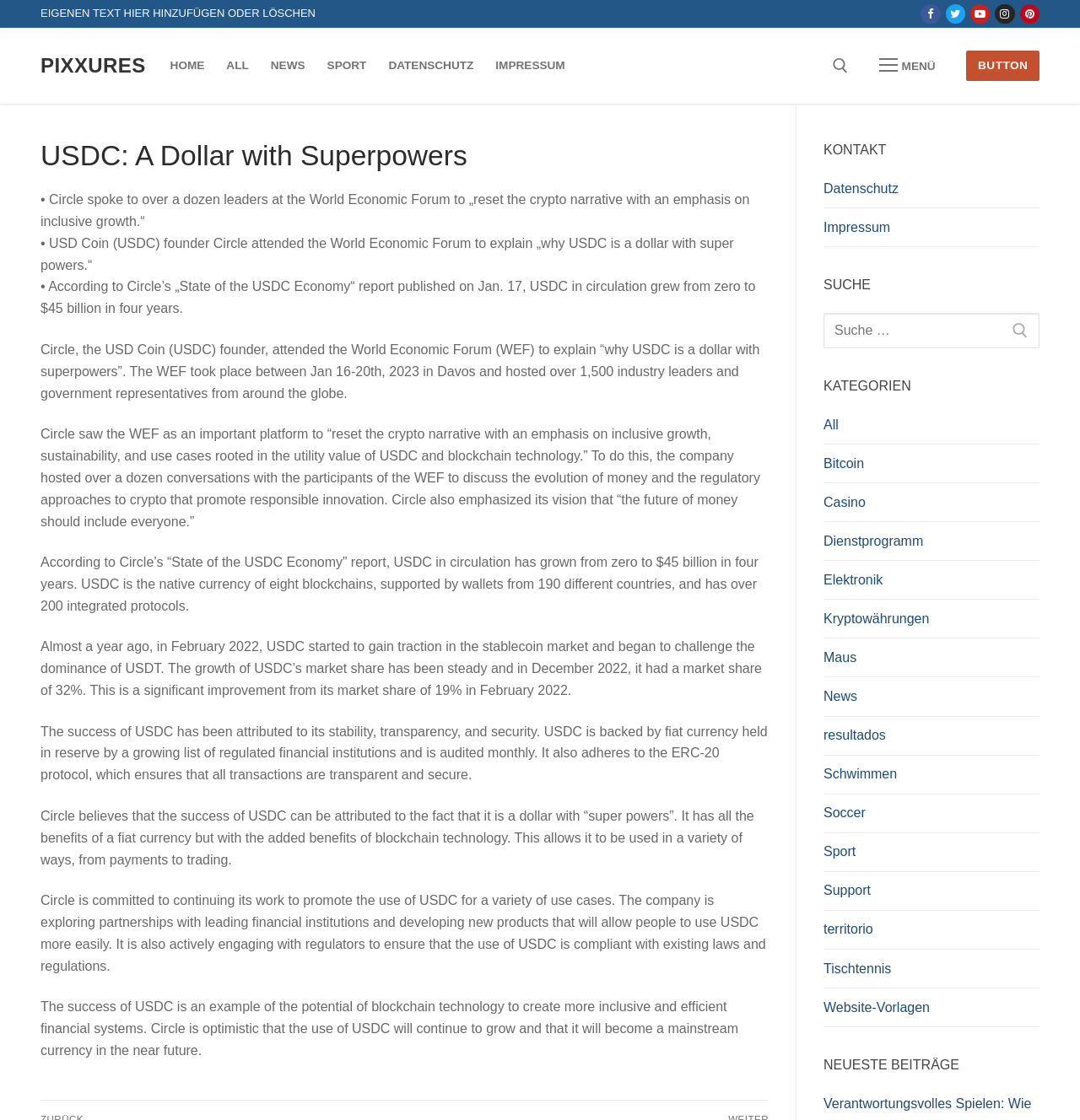Specify the bounding box coordinates for the region that must be clicked to perform the given instruction: "Read the latest news".

[0.762, 0.612, 0.962, 0.64]